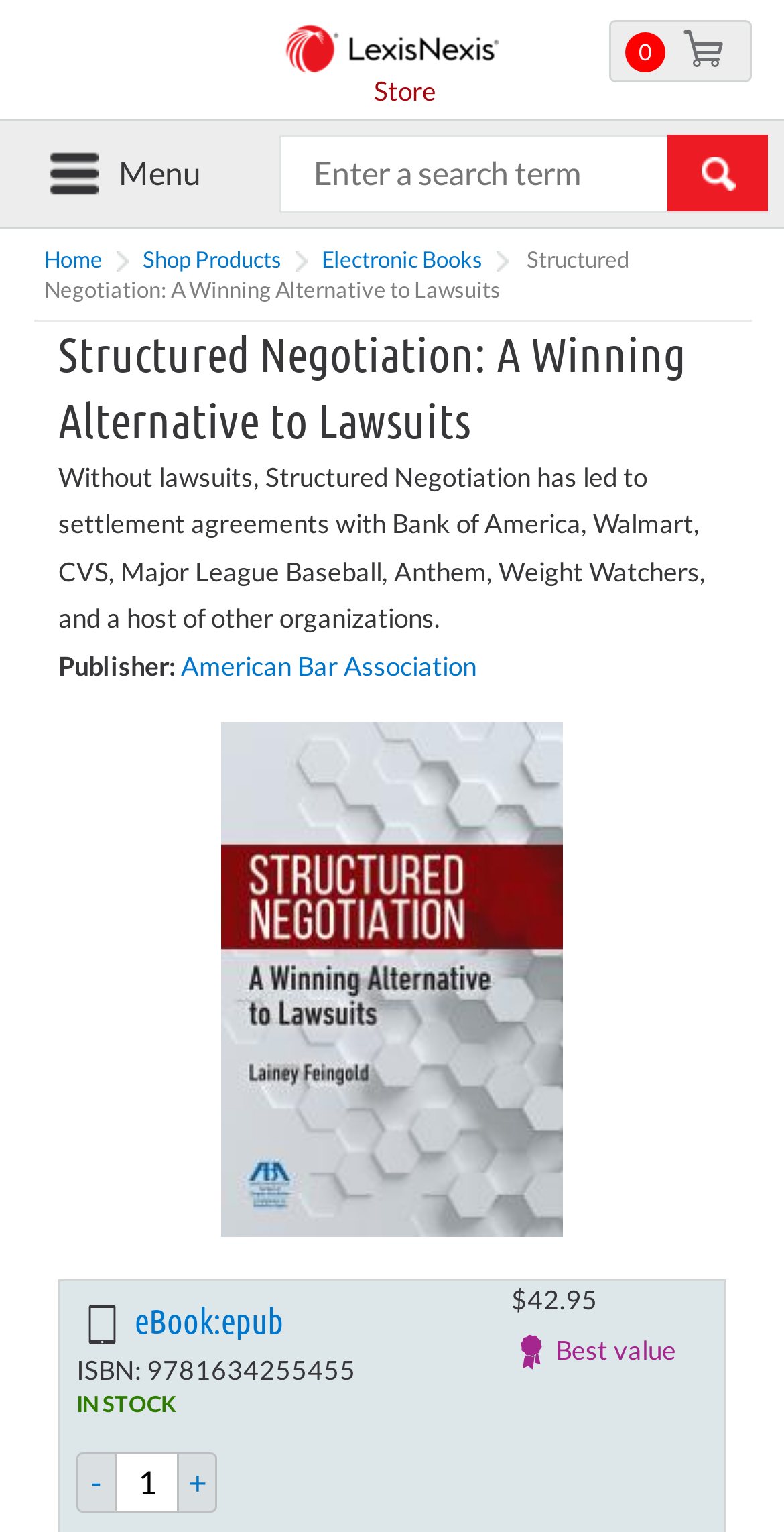Describe every aspect of the webpage in a detailed manner.

This webpage appears to be a product page for an eBook titled "Structured Negotiation: A Winning Alternative to Lawsuits" on the LexisNexis Store. At the top right corner, there is a search box with a "Search" button next to it. Below the search box, there is a menu with links to "Home", "Shop Products", and "Electronic Books".

The main content of the page is divided into two sections. On the left side, there is a section with the eBook's title, a brief description, and publisher information. The description mentions that Structured Negotiation has led to settlement agreements with several major organizations. The publisher is listed as the American Bar Association.

On the right side, there is a section with eBook details, including the format (ePub), ISBN, and availability (IN STOCK). The price of the eBook is $42.95, which is marked as the "Best value". Below the price, there is a quantity selector with "+" and "-" buttons and a text box to input the desired quantity.

At the bottom of the page, there is a link with no text, which may be a footer link or a call-to-action button.